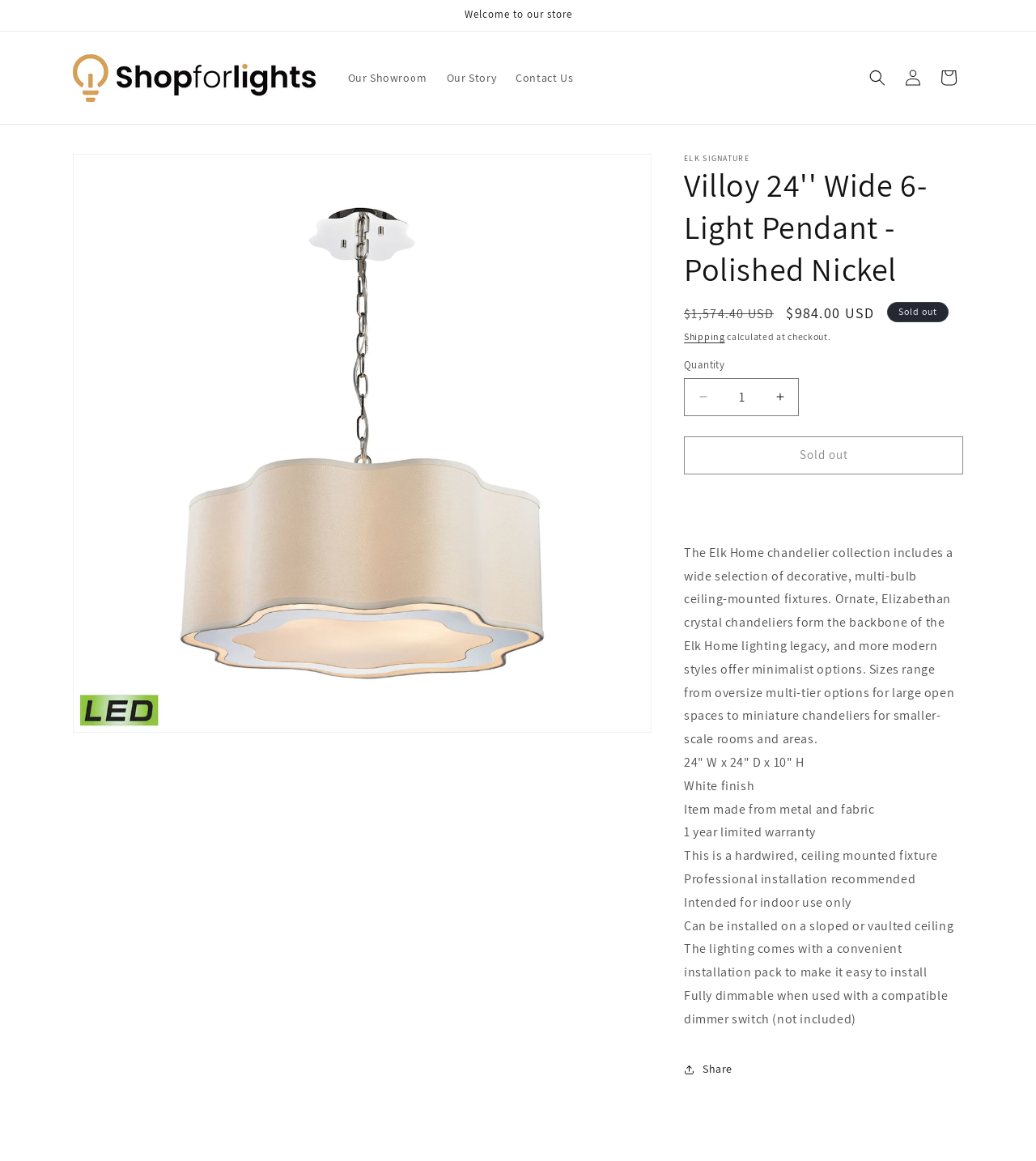Please find and generate the text of the main header of the webpage.

Villoy 24'' Wide 6-Light Pendant - Polished Nickel